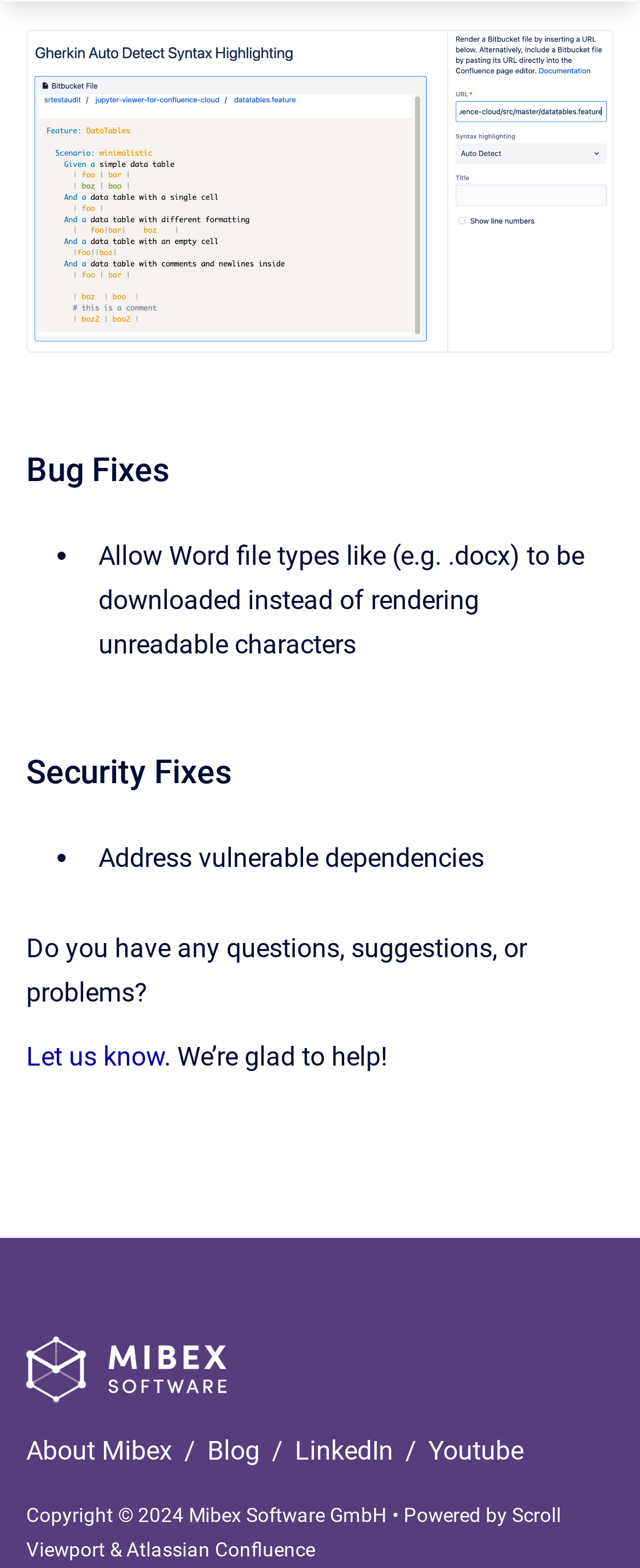Please reply to the following question using a single word or phrase: 
What is the company name mentioned in the copyright?

Mibex Software GmbH